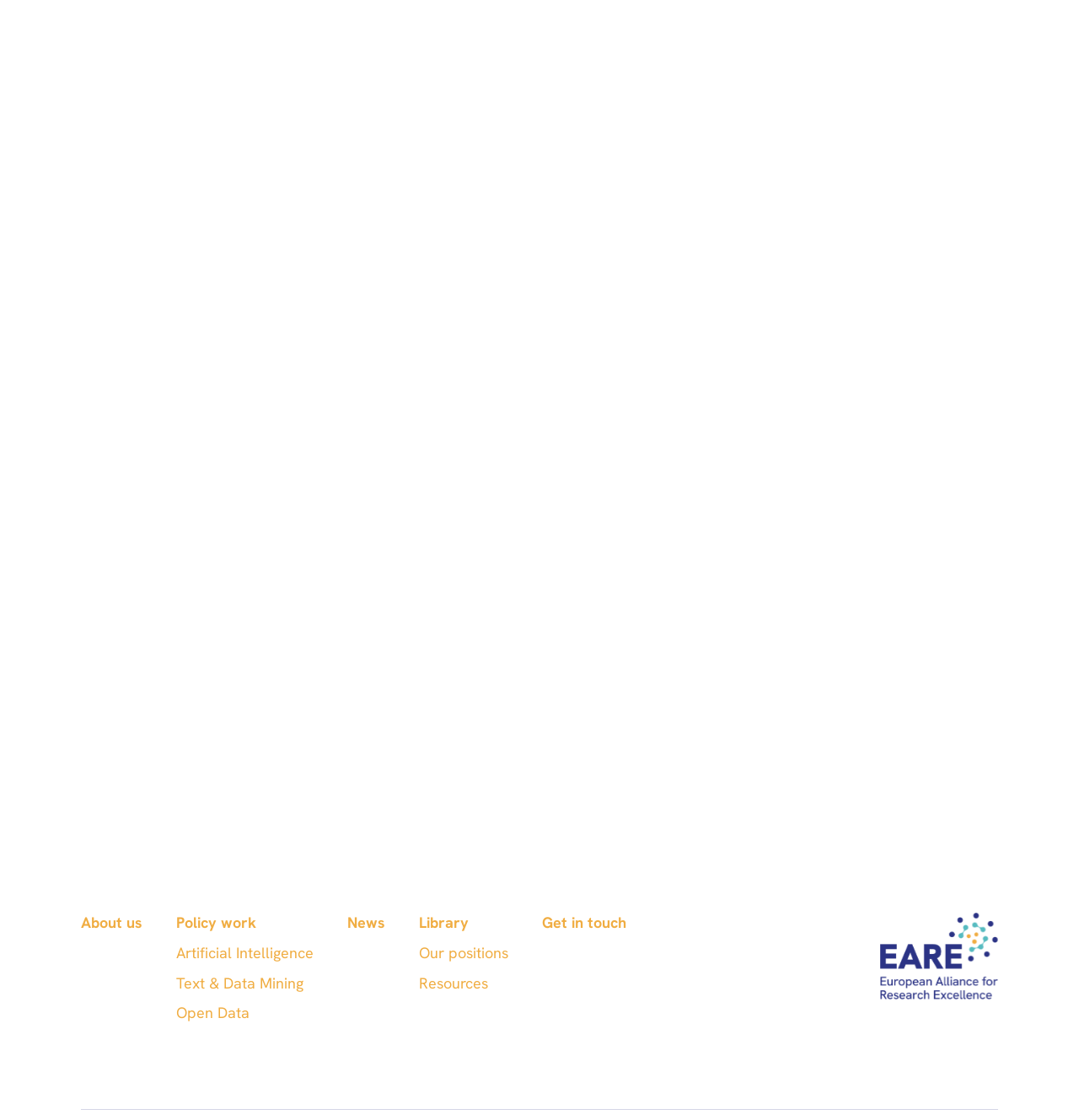Find the bounding box coordinates of the element to click in order to complete this instruction: "Explore 'Artificial Intelligence'". The bounding box coordinates must be four float numbers between 0 and 1, denoted as [left, top, right, bottom].

[0.163, 0.842, 0.291, 0.861]